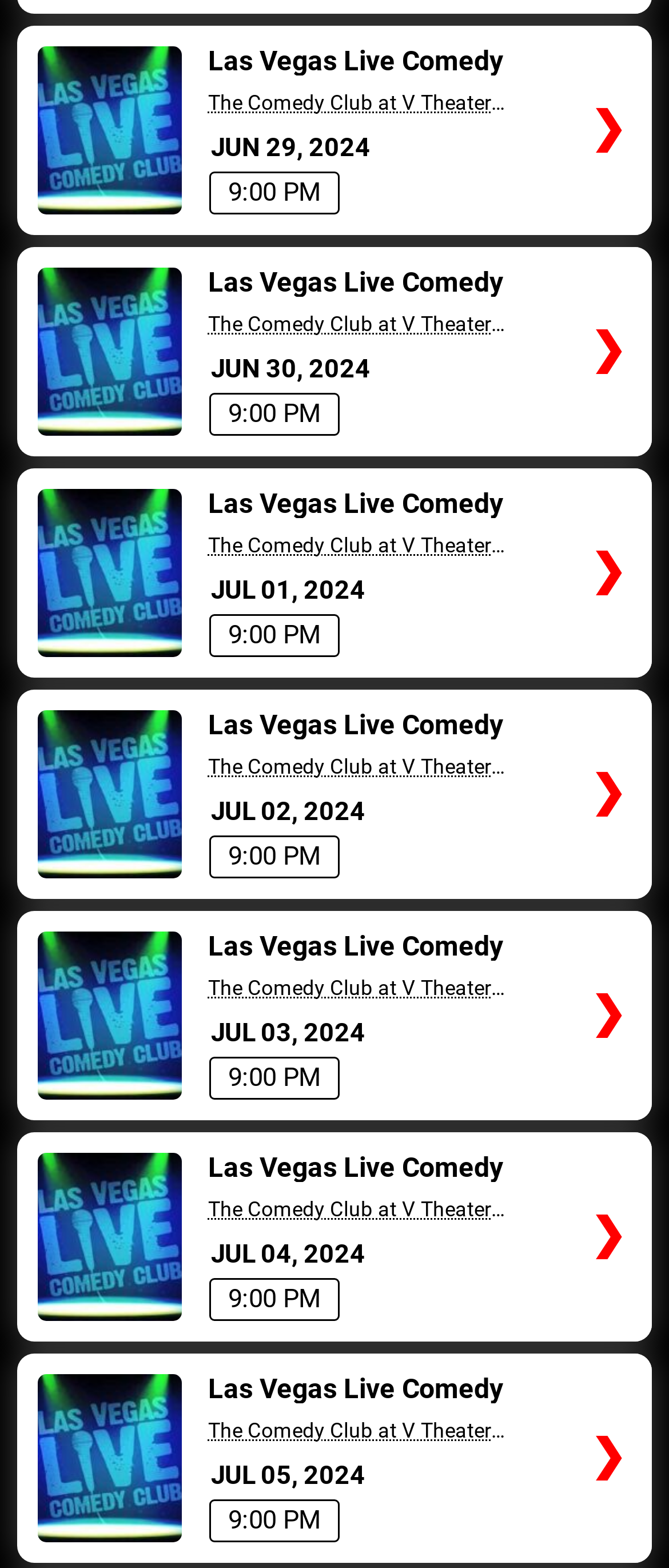Please identify the bounding box coordinates of the element's region that needs to be clicked to fulfill the following instruction: "View tickets for June 29, 2024". The bounding box coordinates should consist of four float numbers between 0 and 1, i.e., [left, top, right, bottom].

[0.846, 0.016, 0.974, 0.149]